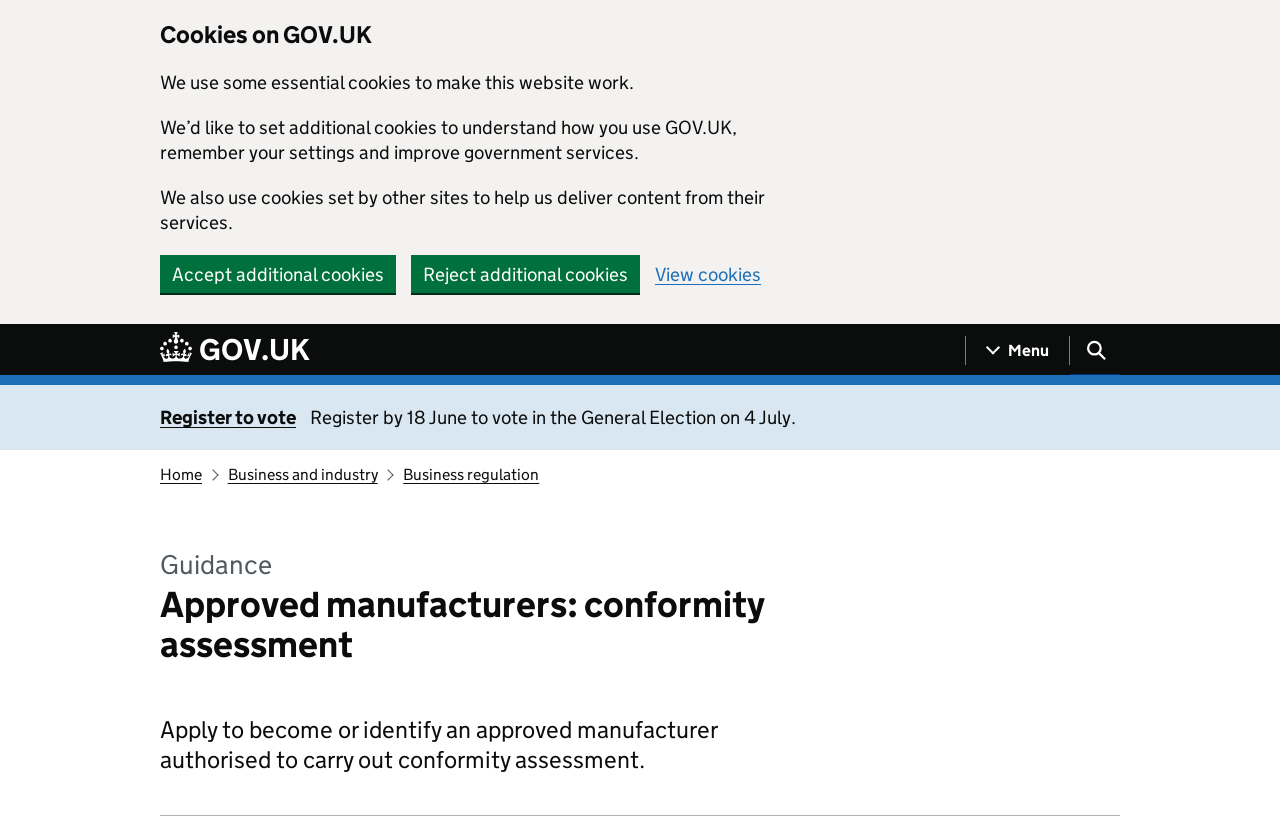Please give a short response to the question using one word or a phrase:
How many main sections are available on the webpage?

4